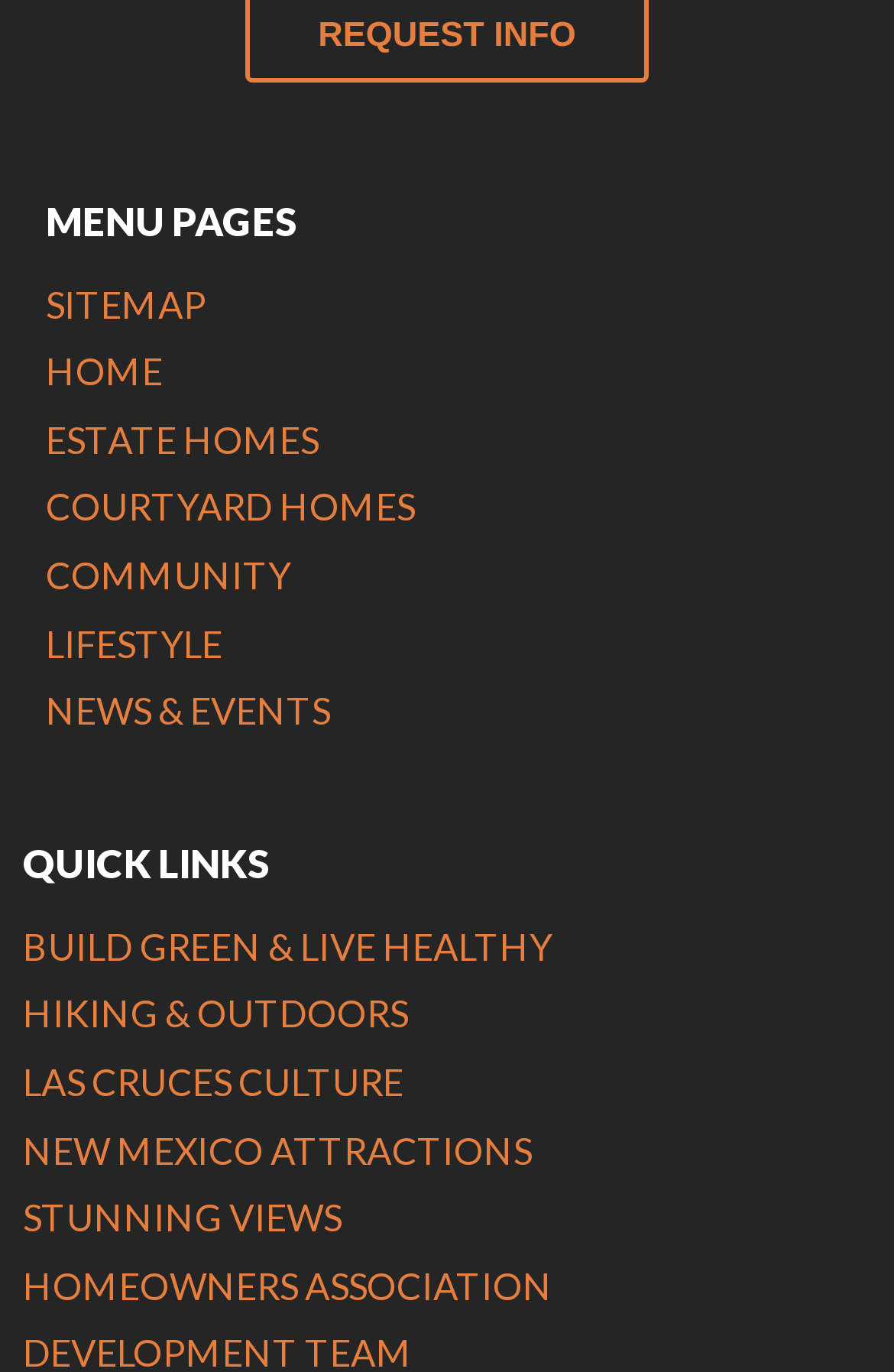Identify the bounding box coordinates of the clickable region necessary to fulfill the following instruction: "learn about building green and living healthy". The bounding box coordinates should be four float numbers between 0 and 1, i.e., [left, top, right, bottom].

[0.026, 0.673, 0.618, 0.705]